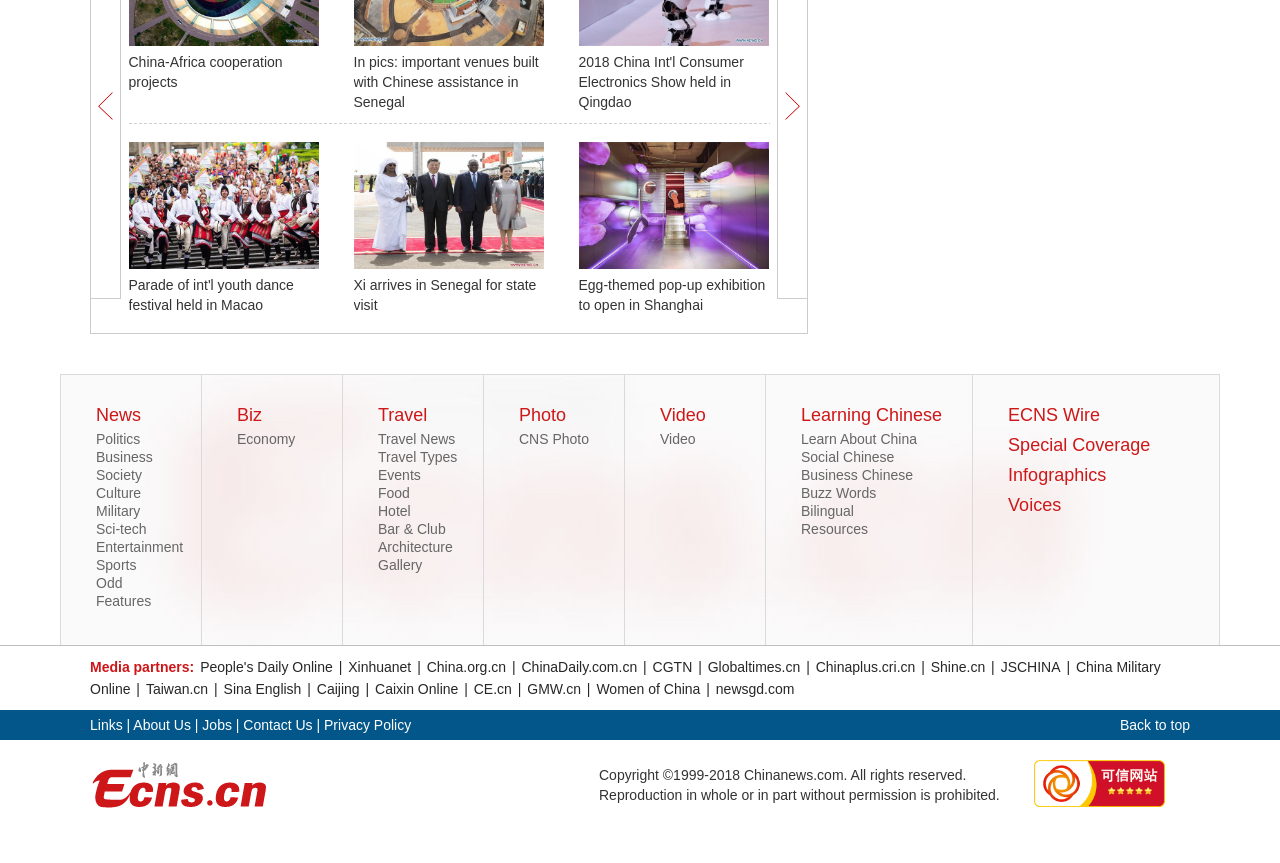Identify the bounding box of the UI element that matches this description: "https://www.linkedin.com/pulse/latest-global-cloud-based-contact-center-market-size-forecast-avi-ecmnf/".

None